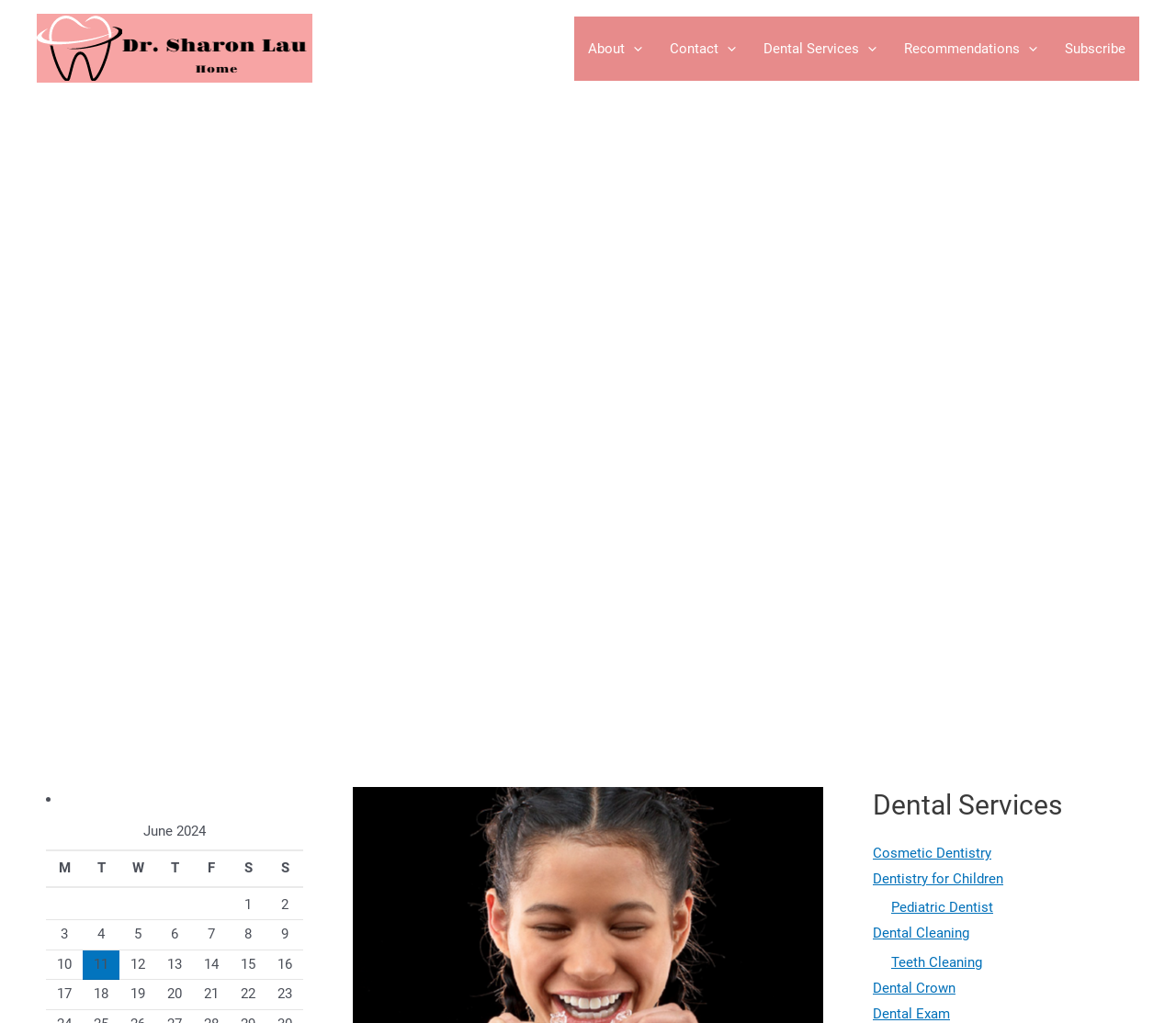Please identify the bounding box coordinates of the element's region that needs to be clicked to fulfill the following instruction: "Click the 'Subscribe' link". The bounding box coordinates should consist of four float numbers between 0 and 1, i.e., [left, top, right, bottom].

[0.894, 0.016, 0.969, 0.079]